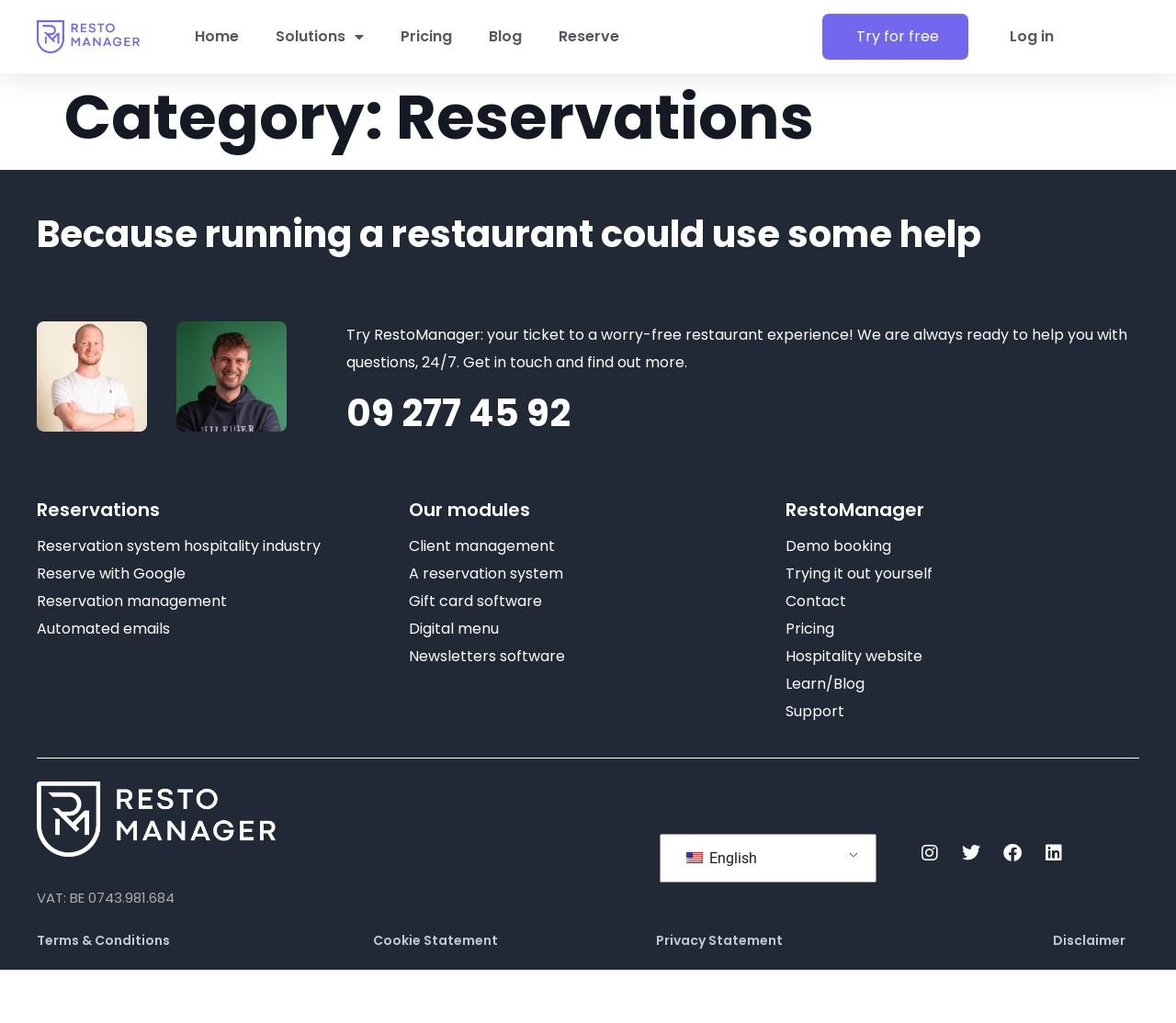Identify the bounding box coordinates of the part that should be clicked to carry out this instruction: "Learn more about Reservations".

[0.031, 0.489, 0.328, 0.507]